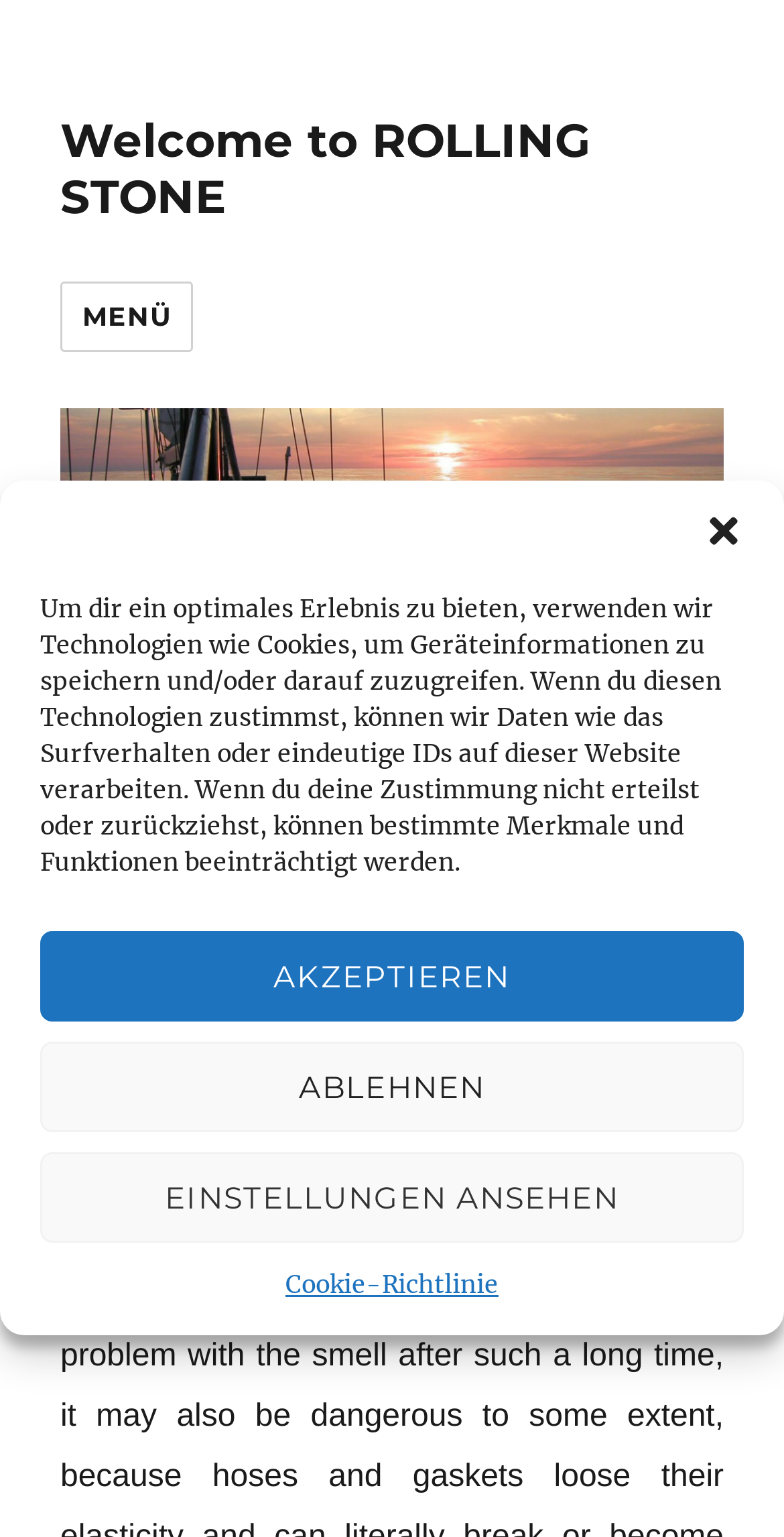Determine the bounding box coordinates of the target area to click to execute the following instruction: "view the site navigation."

[0.077, 0.183, 0.247, 0.229]